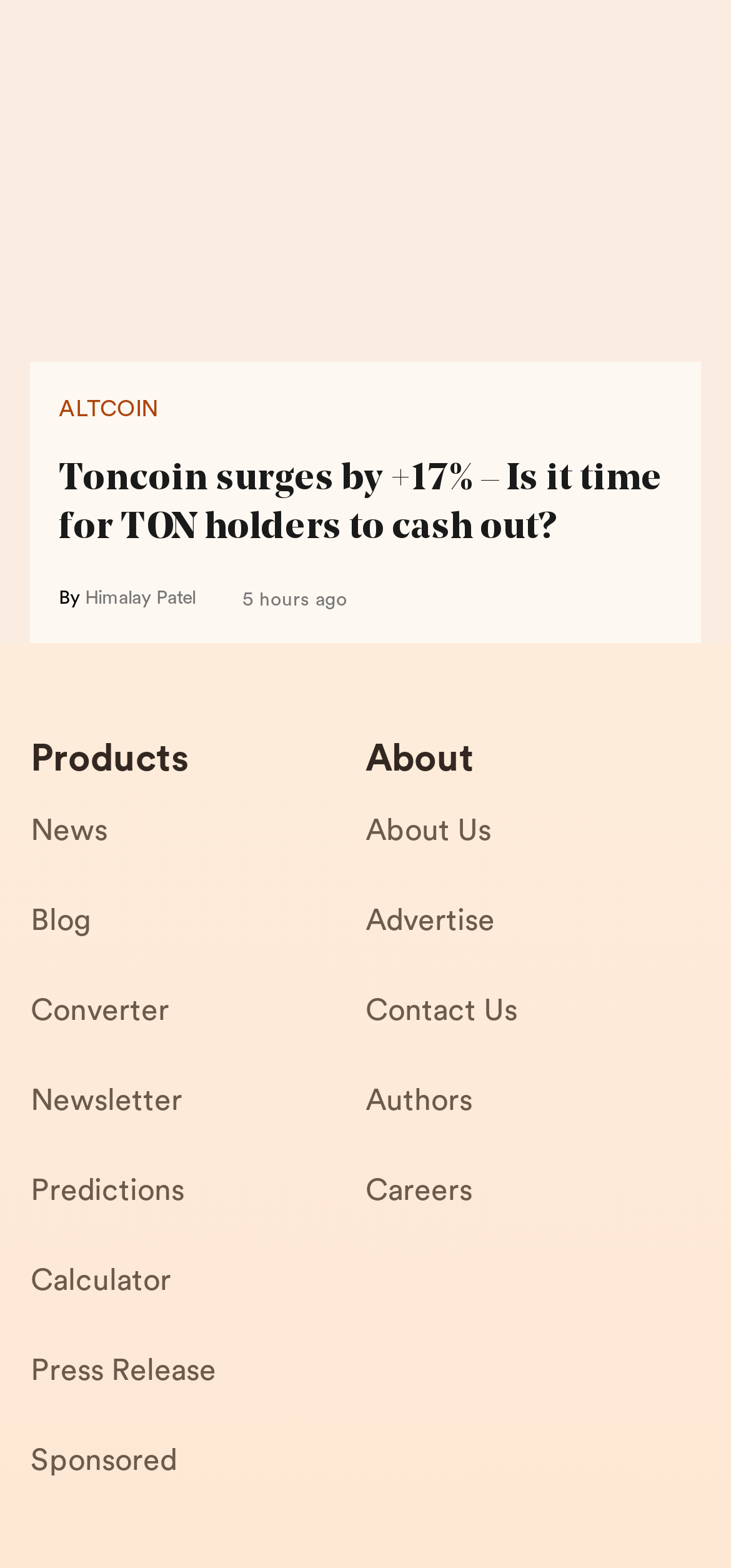Determine the bounding box for the UI element that matches this description: "About Us".

[0.5, 0.513, 0.958, 0.571]